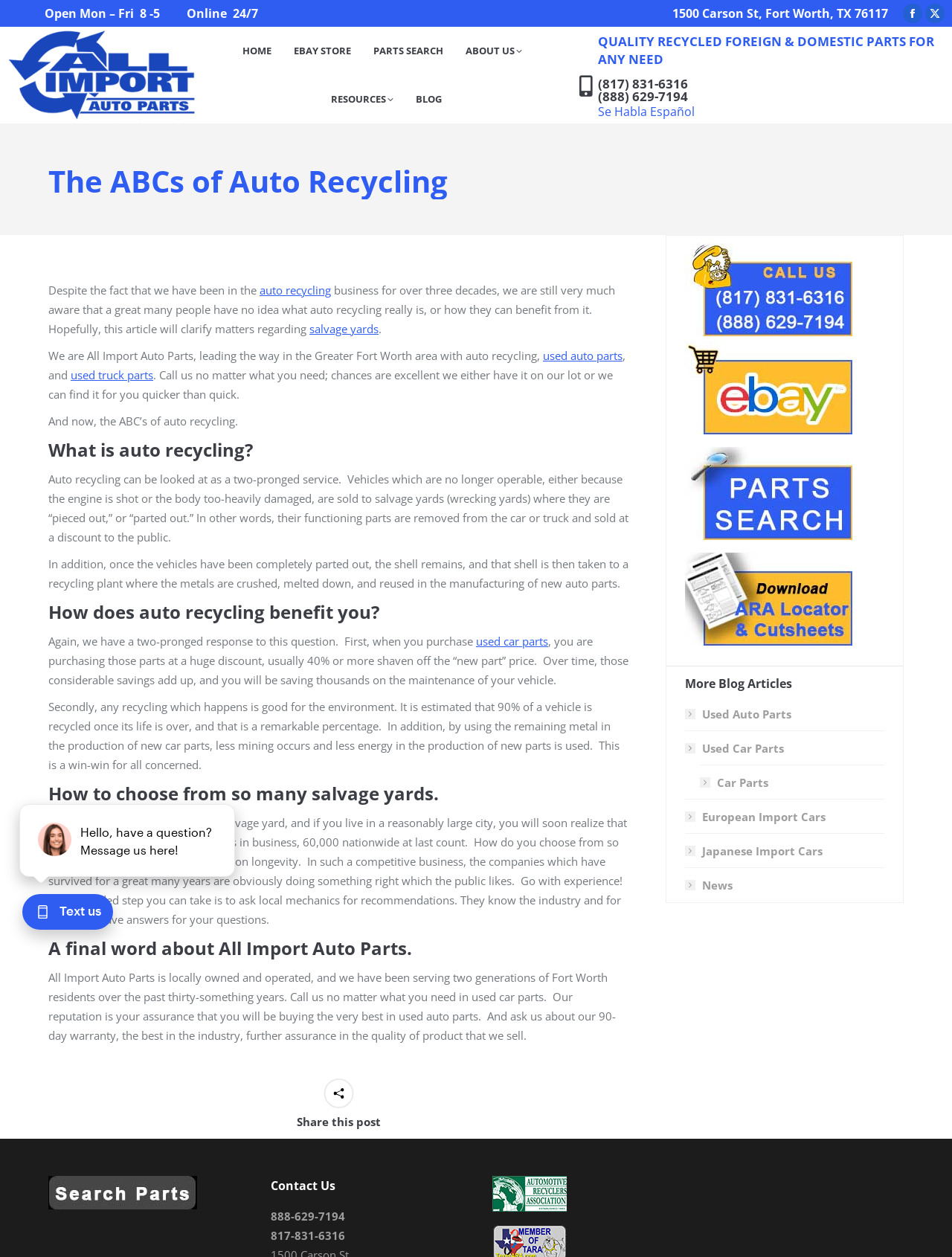Determine the bounding box coordinates for the area that should be clicked to carry out the following instruction: "Search for auto parts".

[0.72, 0.426, 0.895, 0.438]